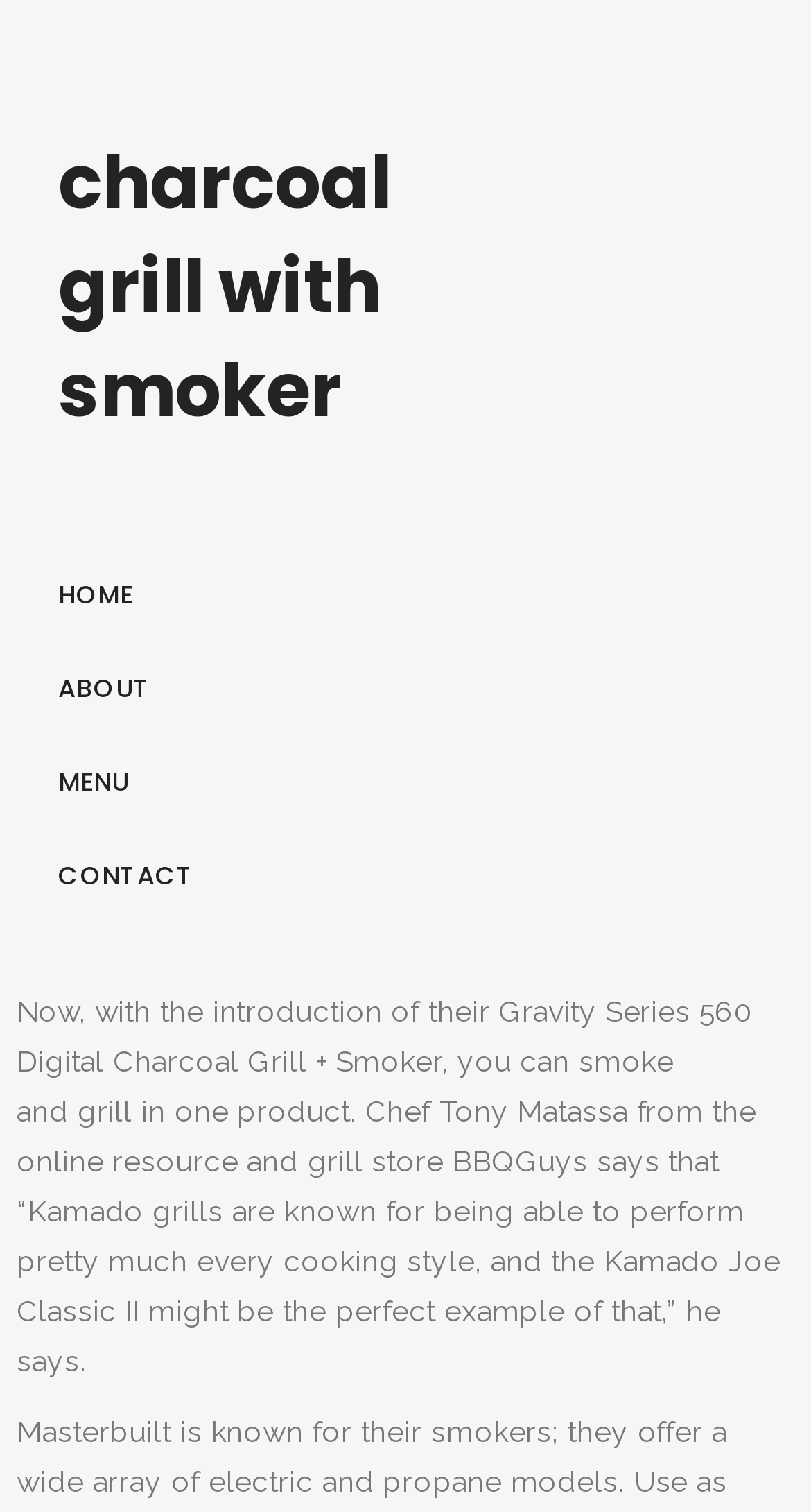Summarize the webpage in an elaborate manner.

The webpage is about charcoal grills with smokers, specifically highlighting the Gravity Series 560 Digital Charcoal Grill + Smoker. At the top, there is a heading with the title "charcoal grill with smoker". Below the heading, there is a navigation menu with four links: "HOME", "ABOUT", "MENU", and "CONTACT", aligned horizontally and evenly spaced. 

Below the navigation menu, there is a large block of text that takes up most of the page. The text describes the features and benefits of Kamado grills, specifically the Kamado Joe Classic II, quoting Chef Tony Matassa from BBQGuys. The text is positioned near the top-left corner of the page, leaving some space at the top and more space at the bottom.